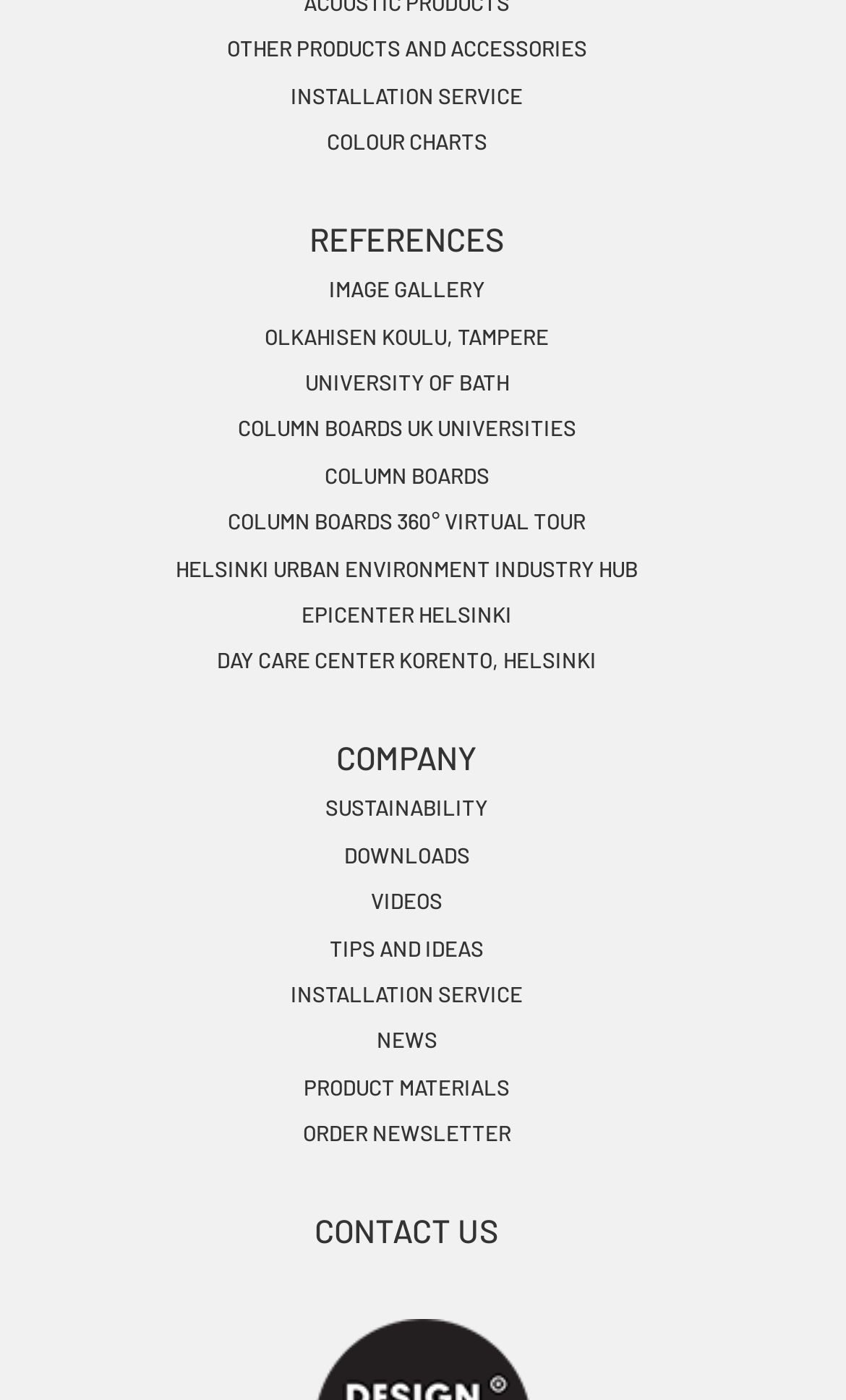Please identify the bounding box coordinates of the element's region that needs to be clicked to fulfill the following instruction: "Explore the image gallery". The bounding box coordinates should consist of four float numbers between 0 and 1, i.e., [left, top, right, bottom].

[0.388, 0.181, 0.612, 0.239]